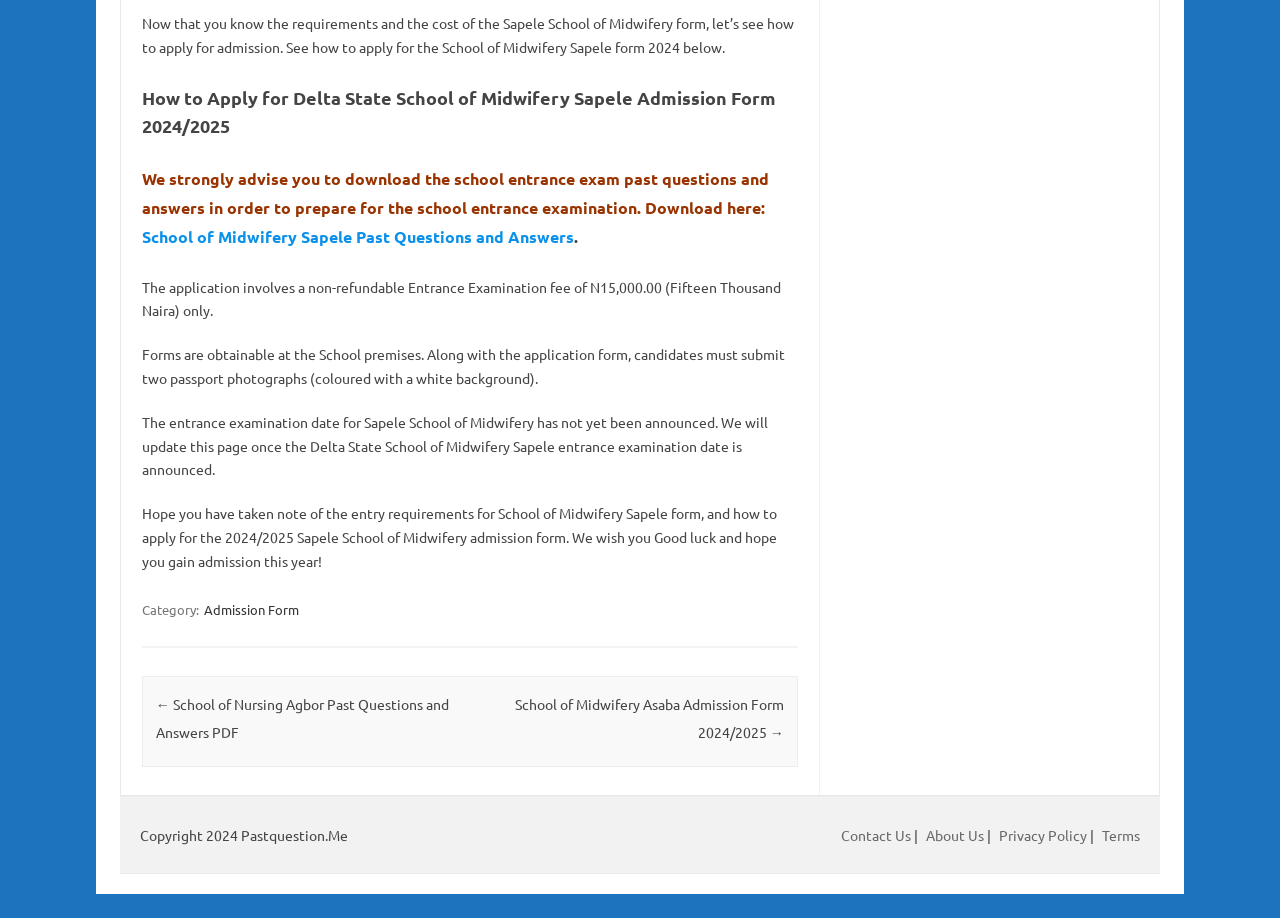Identify the bounding box for the UI element described as: "Privacy Policy". The coordinates should be four float numbers between 0 and 1, i.e., [left, top, right, bottom].

[0.78, 0.9, 0.849, 0.919]